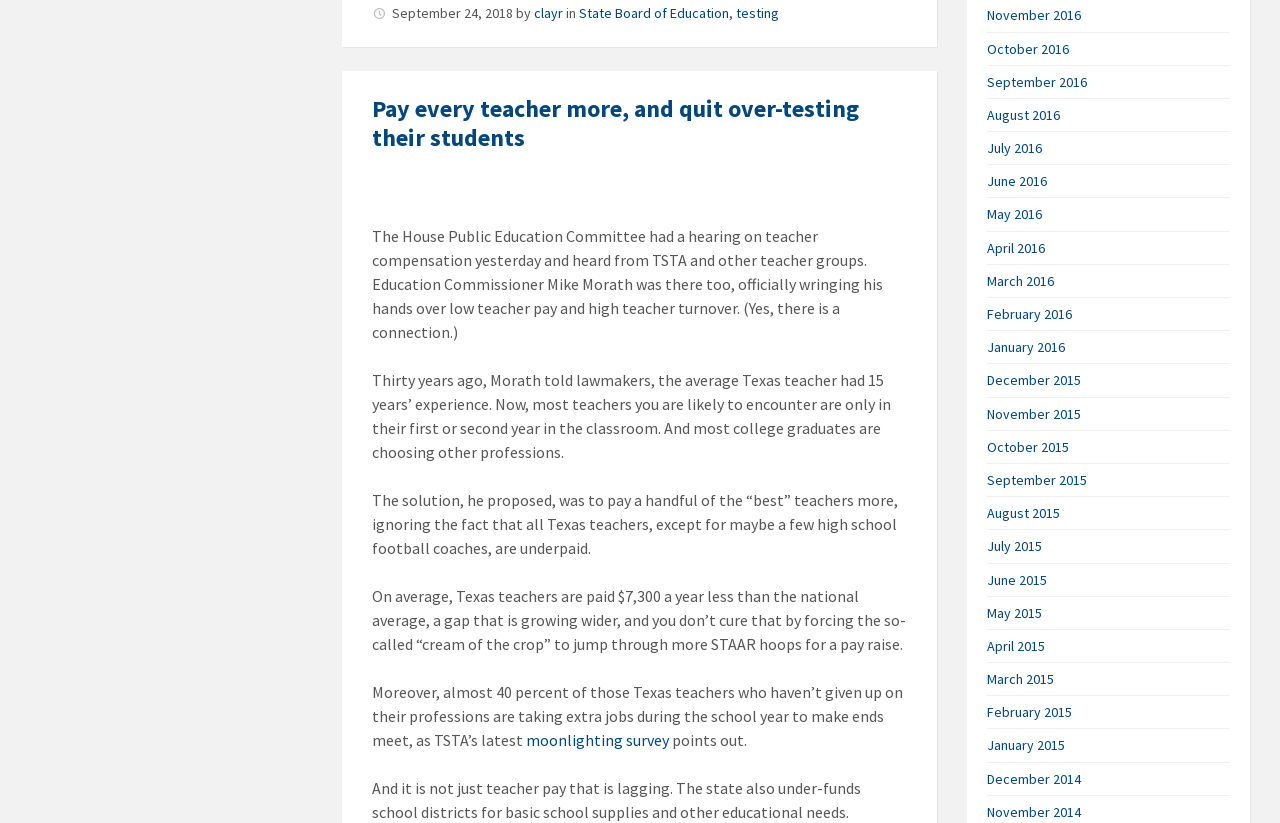Determine the bounding box coordinates for the clickable element required to fulfill the instruction: "View posts published on February 24, 2009". Provide the coordinates as four float numbers between 0 and 1, i.e., [left, top, right, bottom].

None